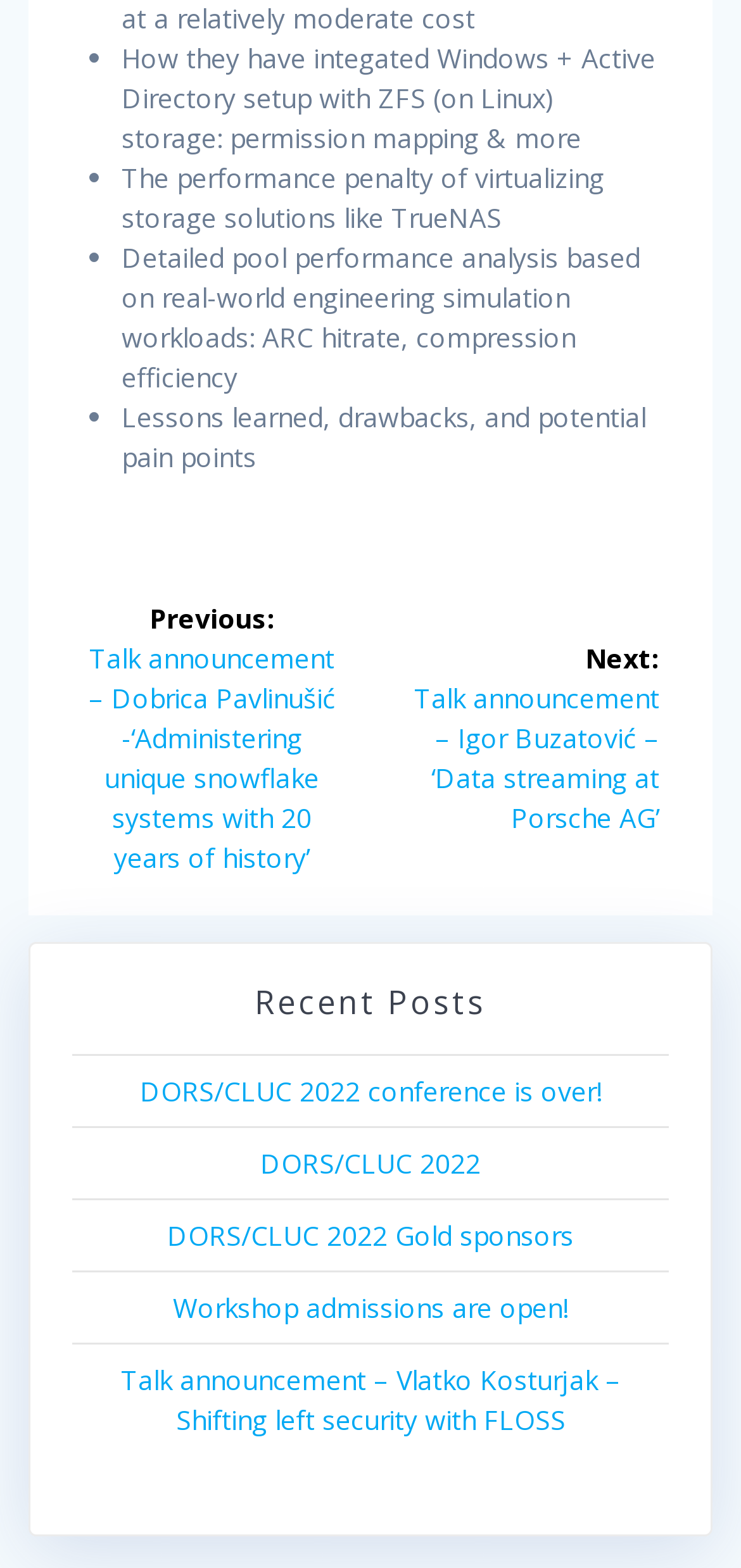Give a short answer to this question using one word or a phrase:
What is the title of the navigation section?

Post navigation